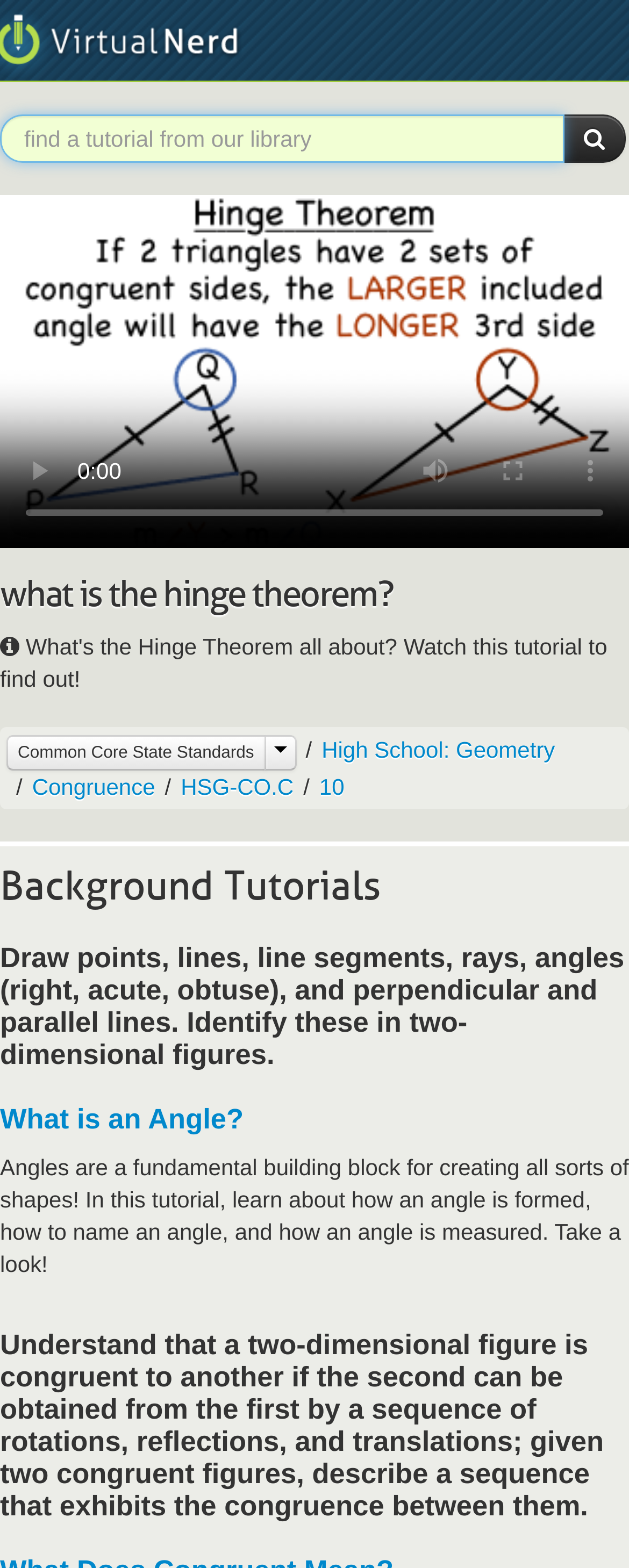Respond with a single word or phrase for the following question: 
What is the purpose of the slider at the bottom of the video?

Video time scrubber